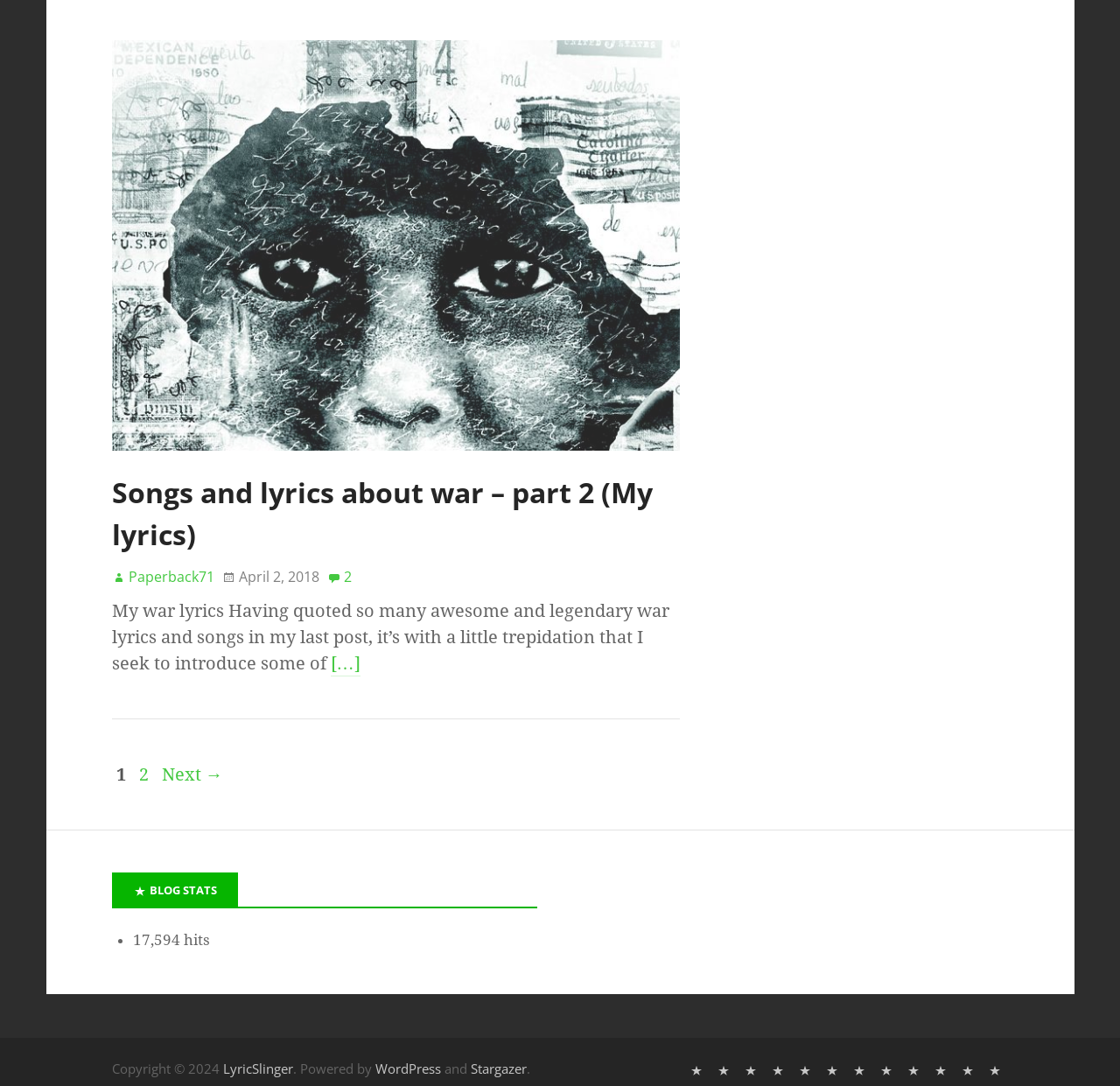What is the date of the article?
Answer the question with as much detail as you can, using the image as a reference.

I found a time element with the text 'Monday, April 2, 2018, 2:13 pm' which indicates the date of the article.